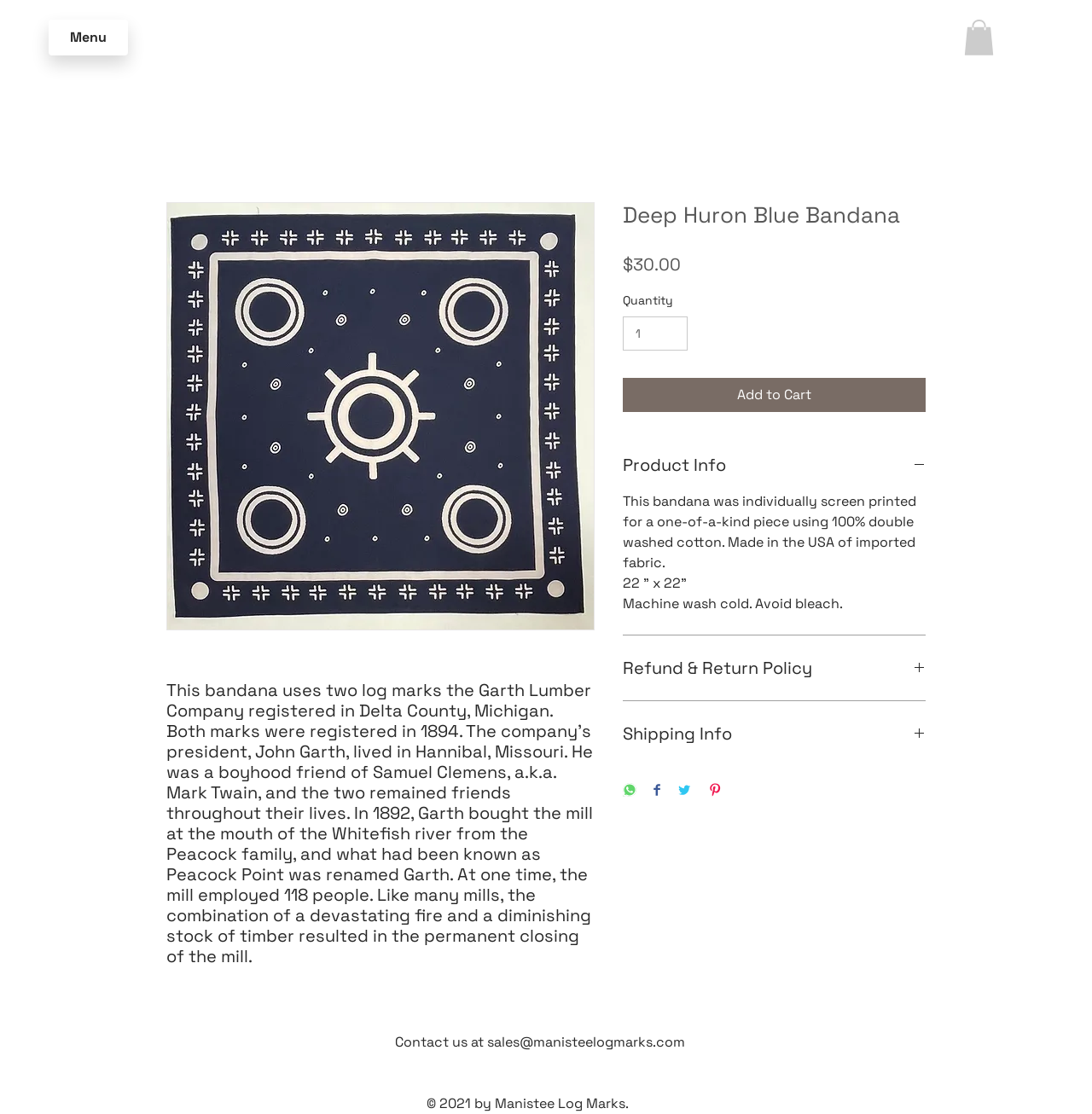Indicate the bounding box coordinates of the element that must be clicked to execute the instruction: "Click the 'Menu' button". The coordinates should be given as four float numbers between 0 and 1, i.e., [left, top, right, bottom].

[0.045, 0.018, 0.117, 0.05]